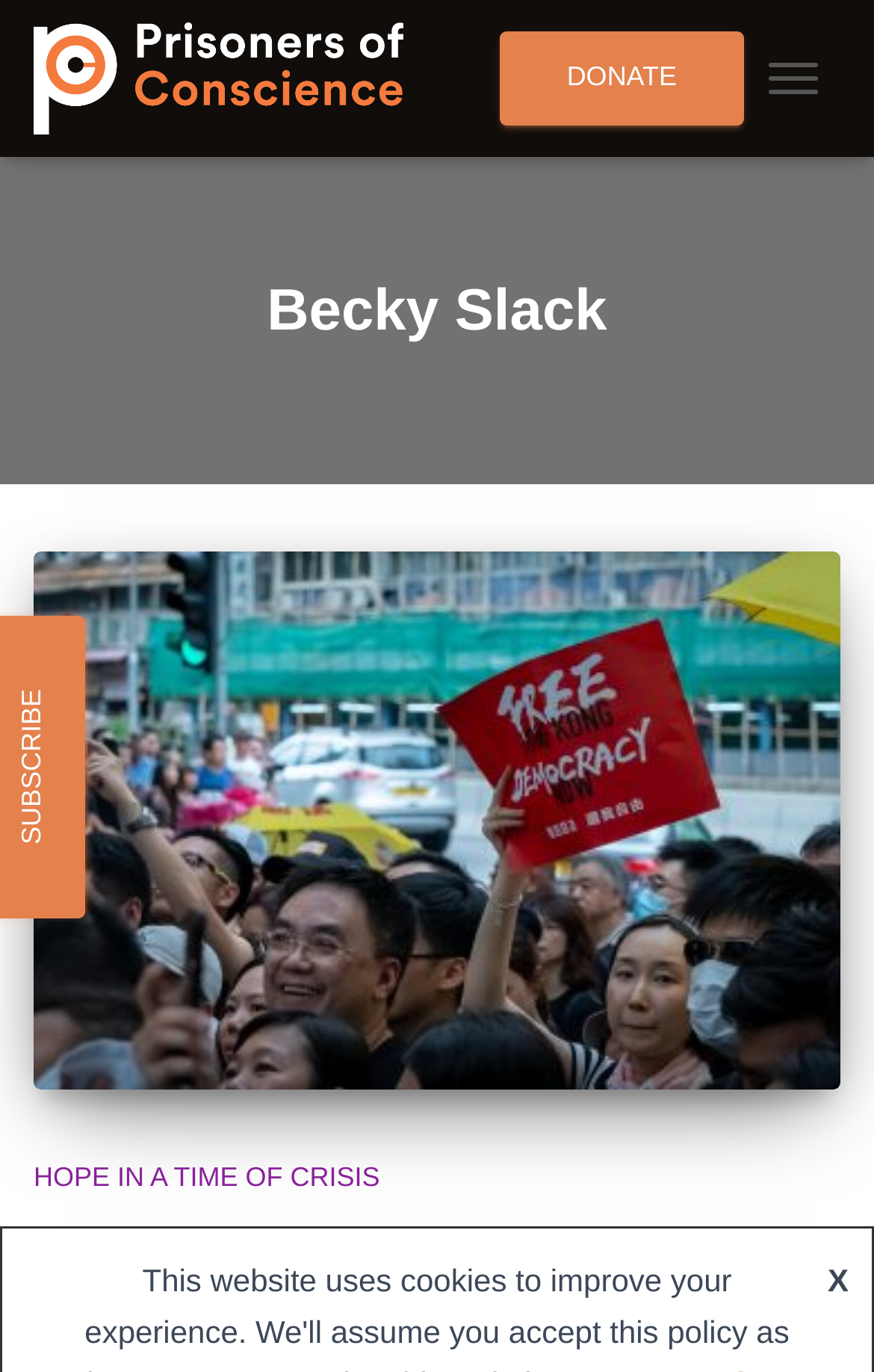What is the text of the link at the top left corner?
Please provide a comprehensive and detailed answer to the question.

The link at the top left corner has the text 'Prisoners of Conscience'. This link is located at the coordinates [0.038, 0.016, 0.499, 0.098] and is a child element of the root element.